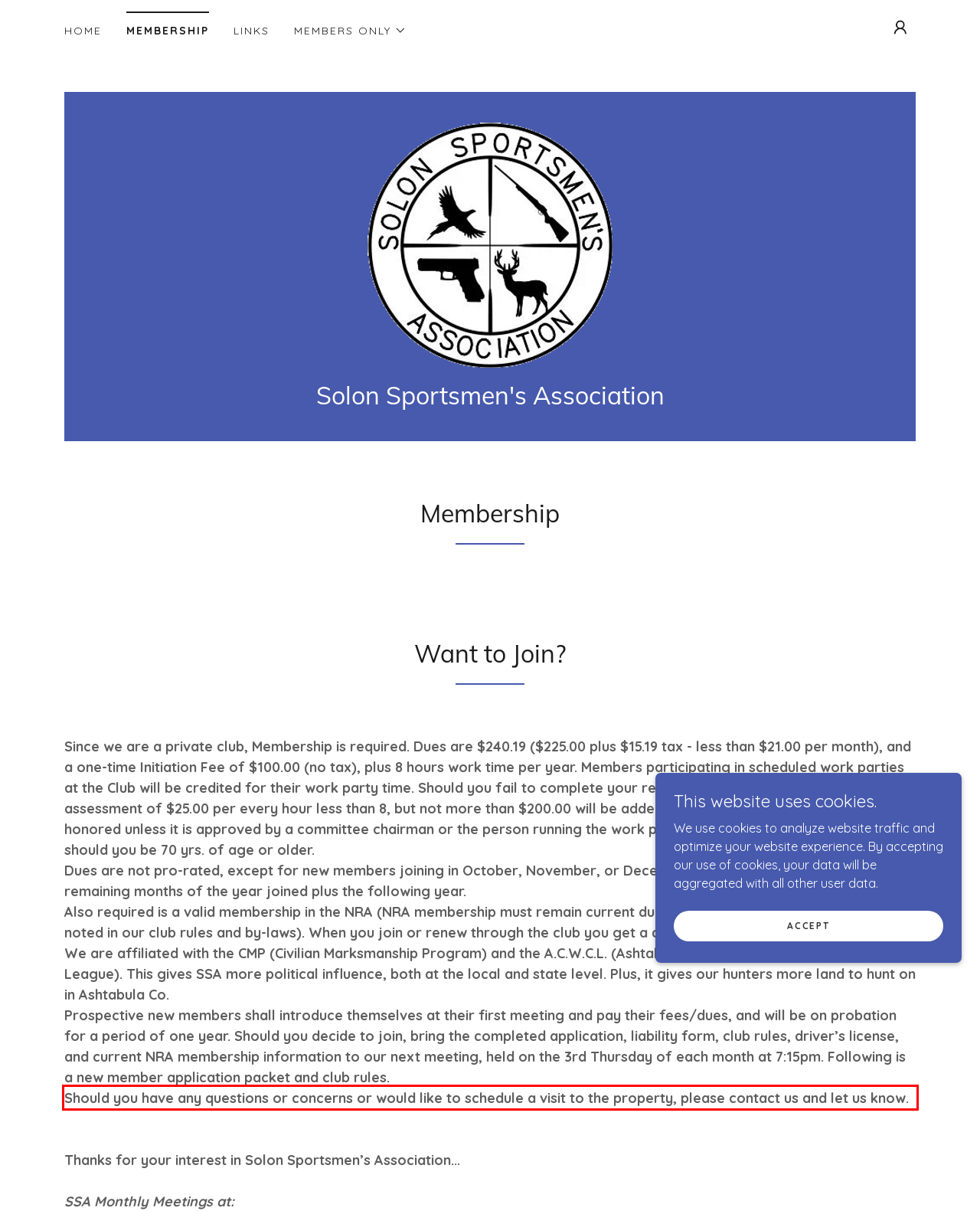Given the screenshot of a webpage, identify the red rectangle bounding box and recognize the text content inside it, generating the extracted text.

Should you have any questions or concerns or would like to schedule a visit to the property, please contact us and let us know.